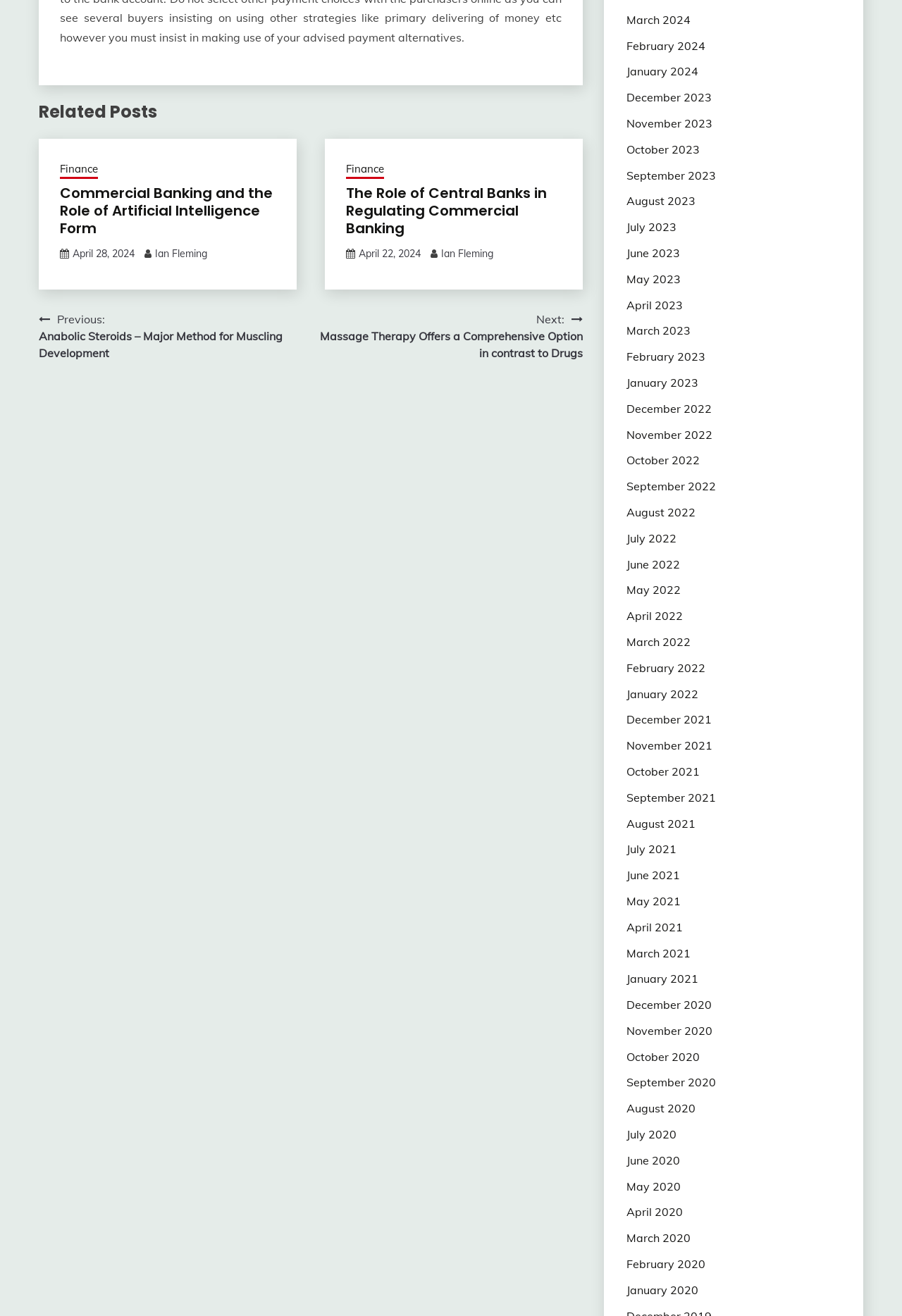Locate the bounding box for the described UI element: "Finance". Ensure the coordinates are four float numbers between 0 and 1, formatted as [left, top, right, bottom].

[0.066, 0.122, 0.109, 0.136]